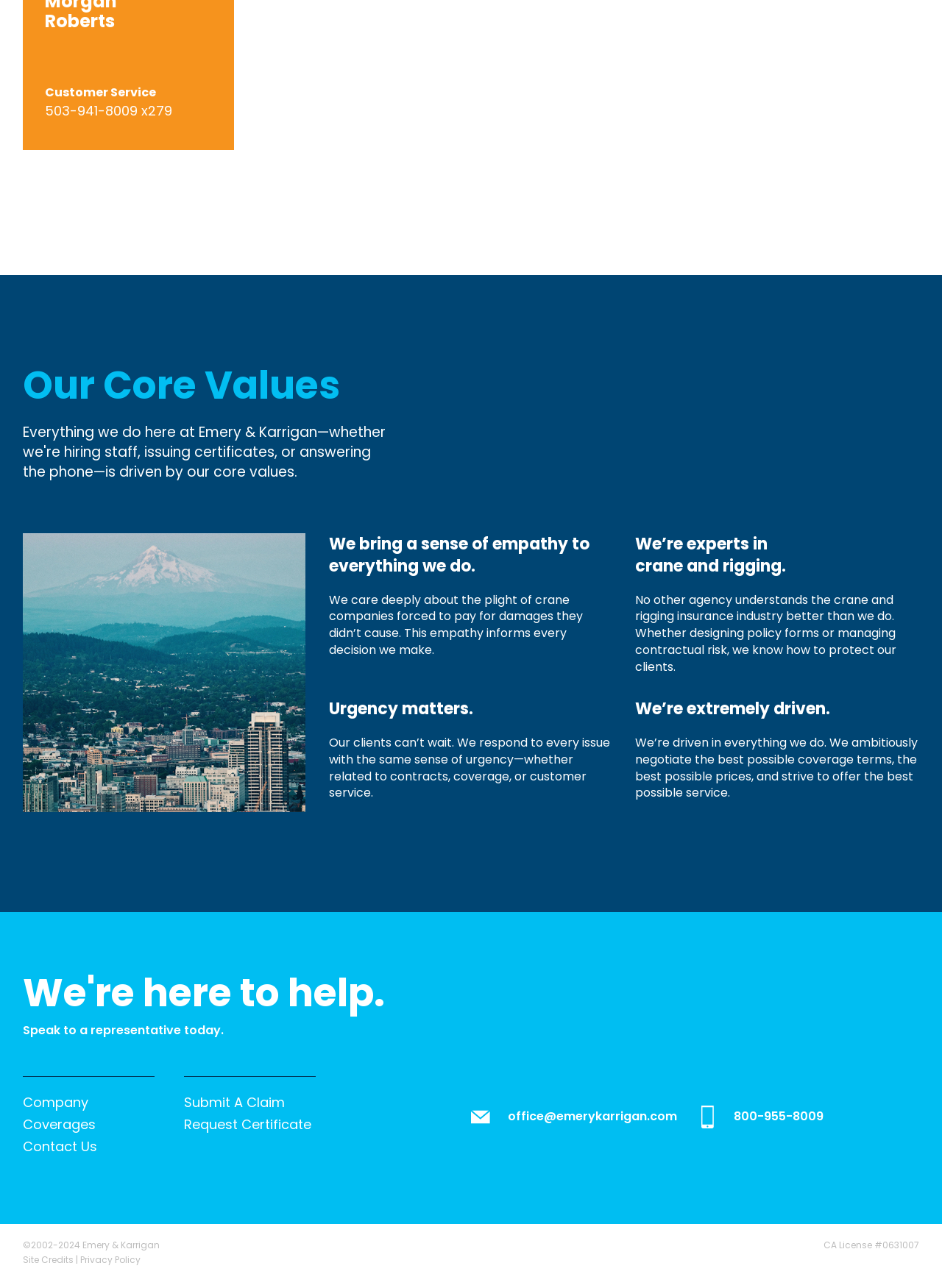Identify the bounding box coordinates of the HTML element based on this description: "800-955-8009".

[0.779, 0.86, 0.874, 0.874]